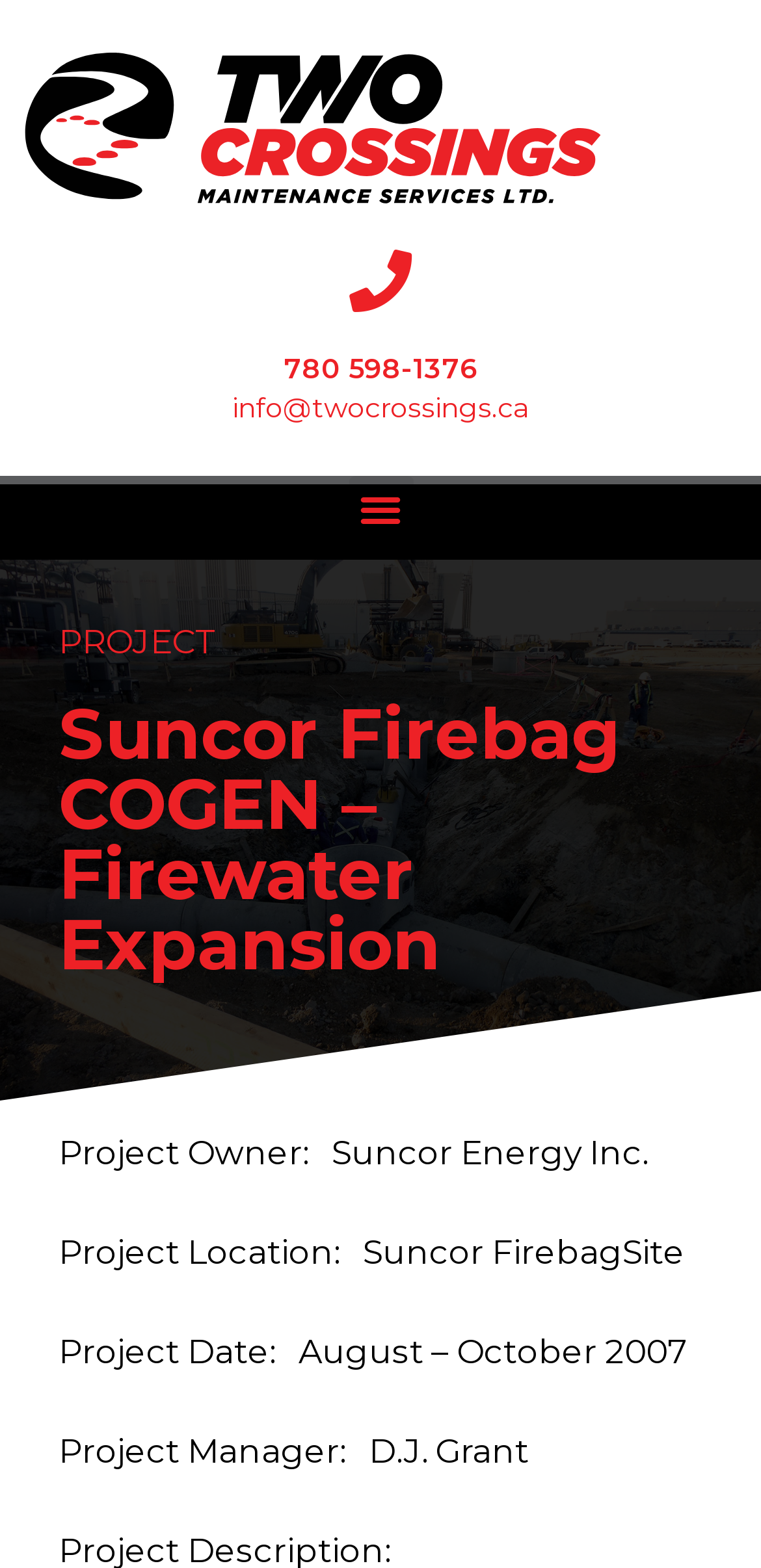Who is the project owner?
Using the visual information from the image, give a one-word or short-phrase answer.

Suncor Energy Inc.